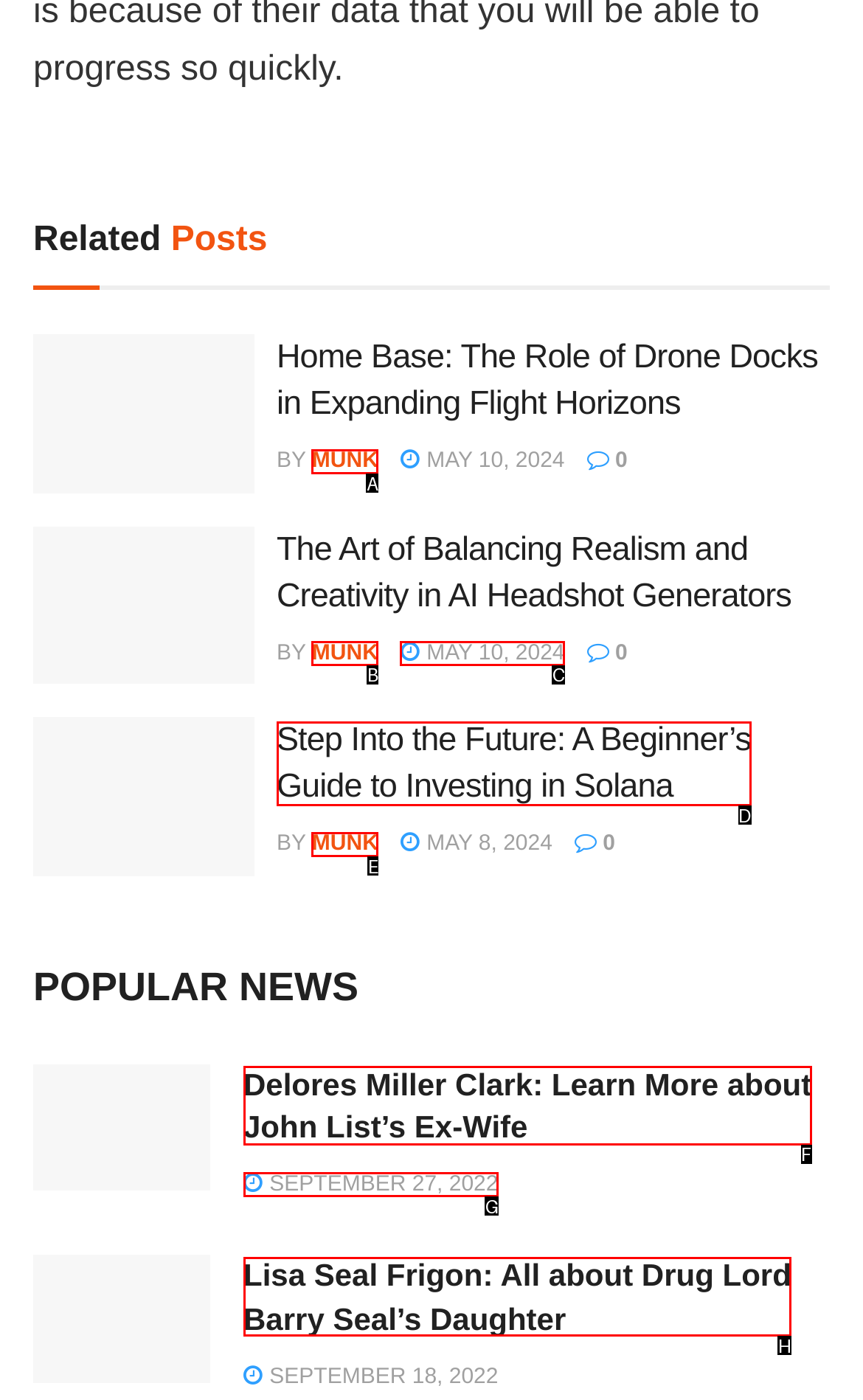Select the HTML element that best fits the description: Munk
Respond with the letter of the correct option from the choices given.

A